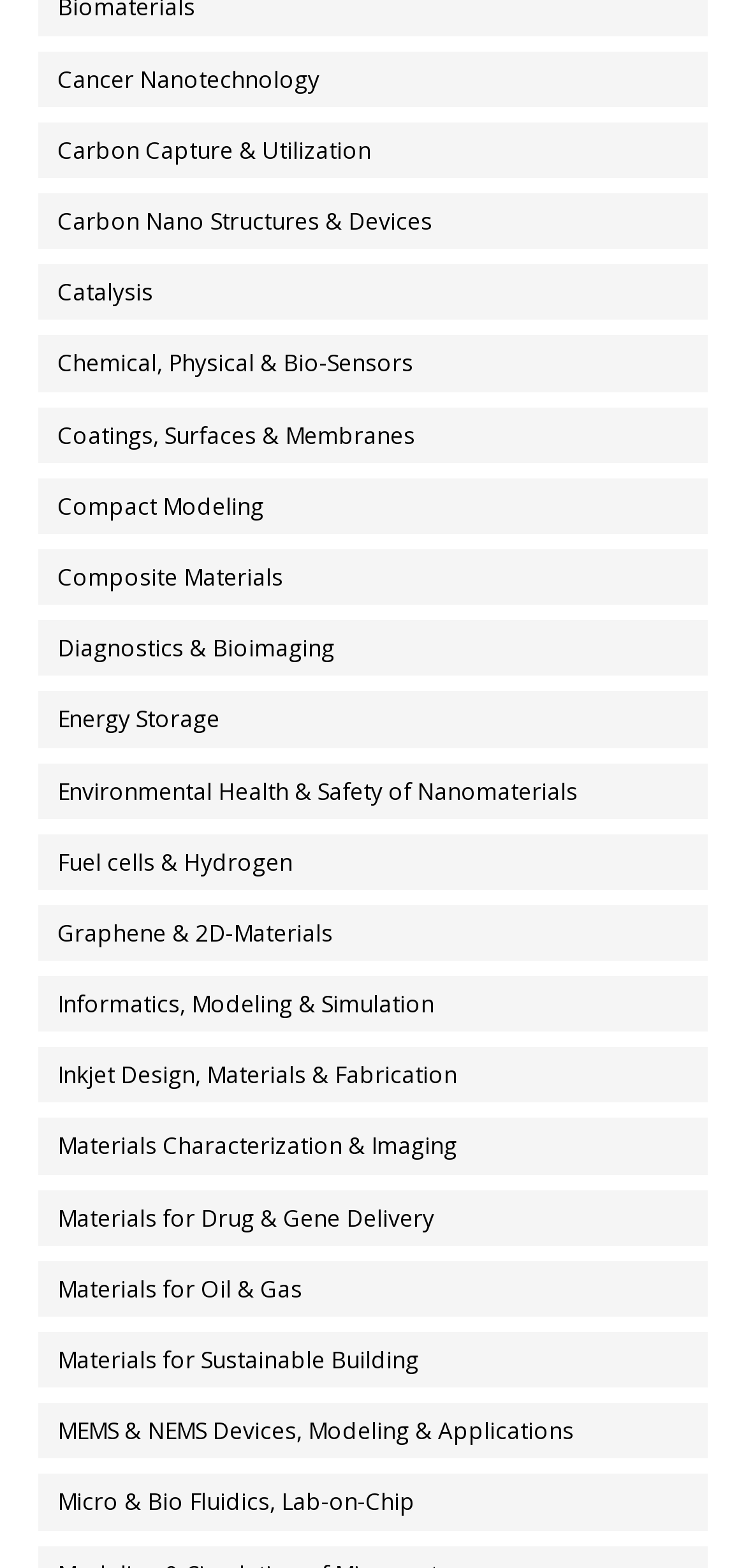Please determine the bounding box coordinates for the element that should be clicked to follow these instructions: "Read the review of DVDFab 13".

None